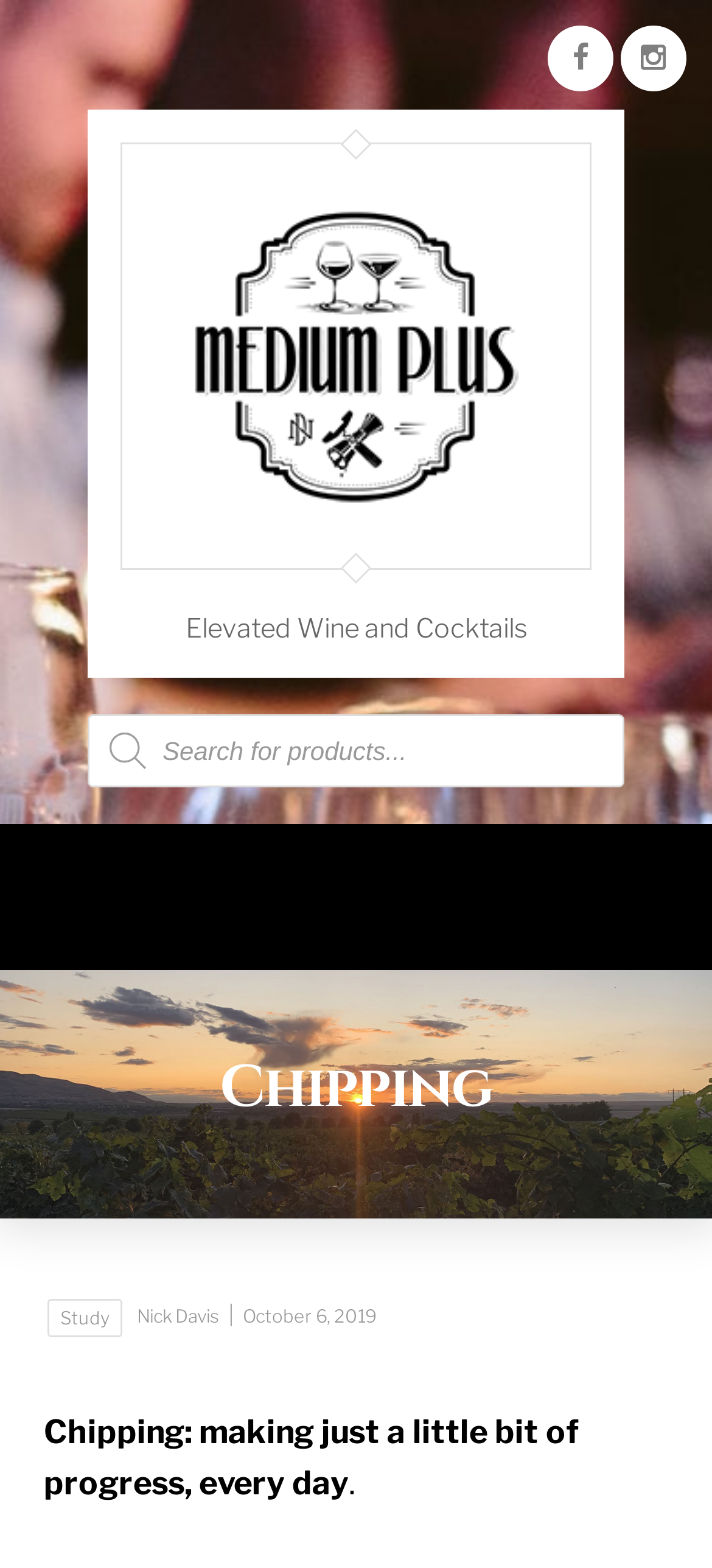Using the element description Nick Davis, predict the bounding box coordinates for the UI element. Provide the coordinates in (top-left x, top-left y, bottom-right x, bottom-right y) format with values ranging from 0 to 1.

[0.192, 0.833, 0.313, 0.846]